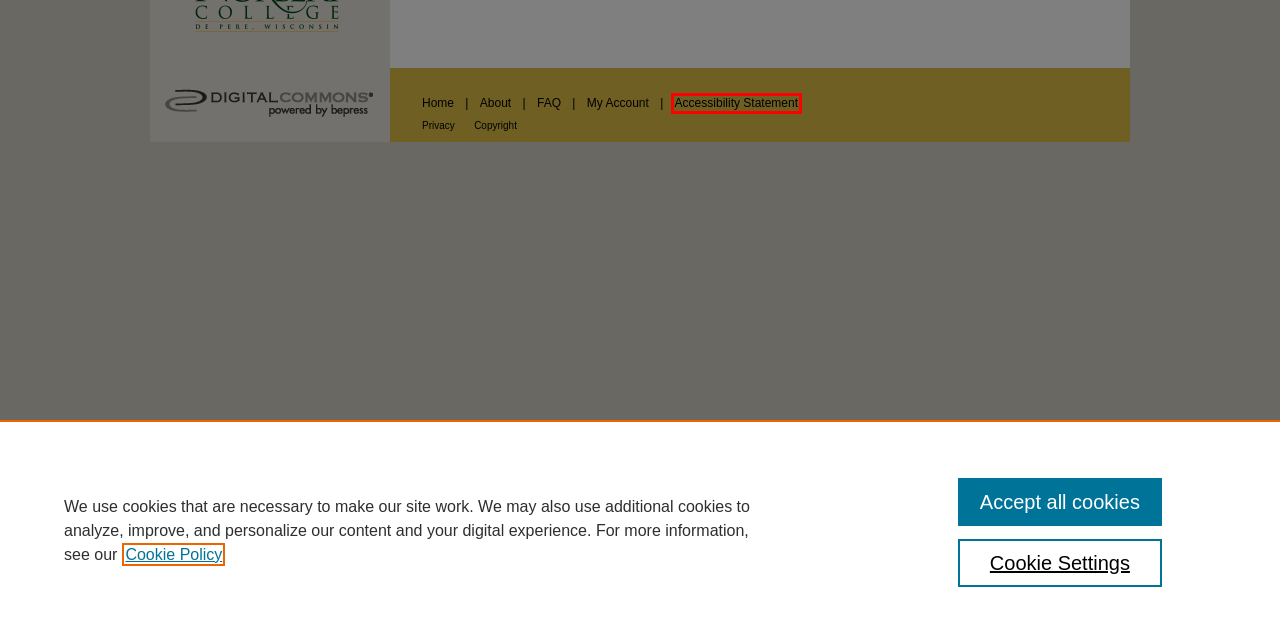Given a screenshot of a webpage with a red bounding box highlighting a UI element, choose the description that best corresponds to the new webpage after clicking the element within the red bounding box. Here are your options:
A. Digital Commons @ St. Norbert College: Accessibility Statement
B. Orts: The George MacDonald Society Newsletter | English | St. Norbert College
C. Literature in English, British Isles | Open Access Articles | Digital Commons Network™
D. Cookie Notice | Elsevier Legal
E. Orts: The George MacDonald Society Newsletter: Most Popular Papers
F. Digital Commons | Digital showcase for scholarly work | Elsevier
G. Copyright - bepress
H. Frequently Asked Questions | Digital Commons @ St. Norbert College

A